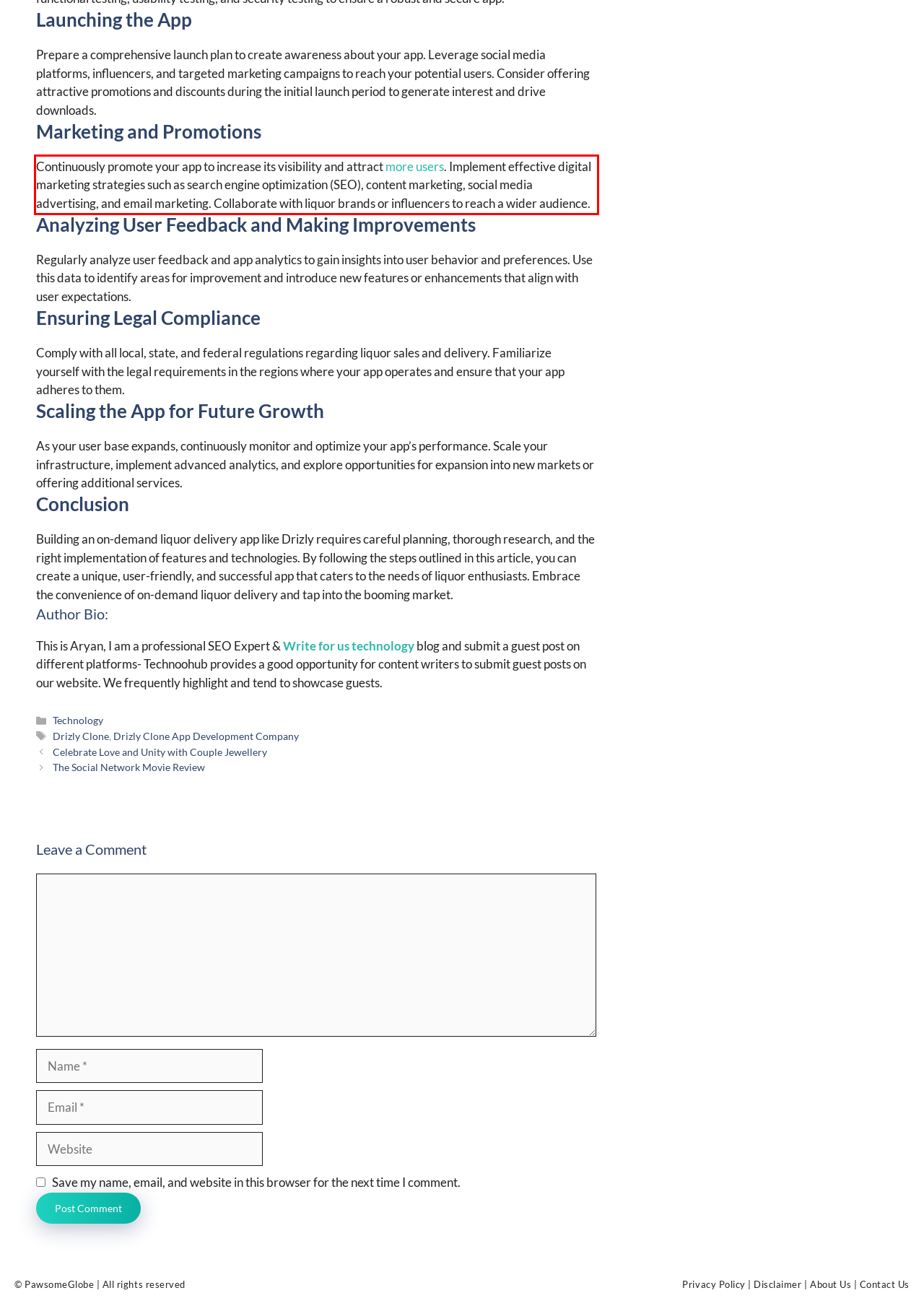With the provided screenshot of a webpage, locate the red bounding box and perform OCR to extract the text content inside it.

Continuously promote your app to increase its visibility and attract more users. Implement effective digital marketing strategies such as search engine optimization (SEO), content marketing, social media advertising, and email marketing. Collaborate with liquor brands or influencers to reach a wider audience.